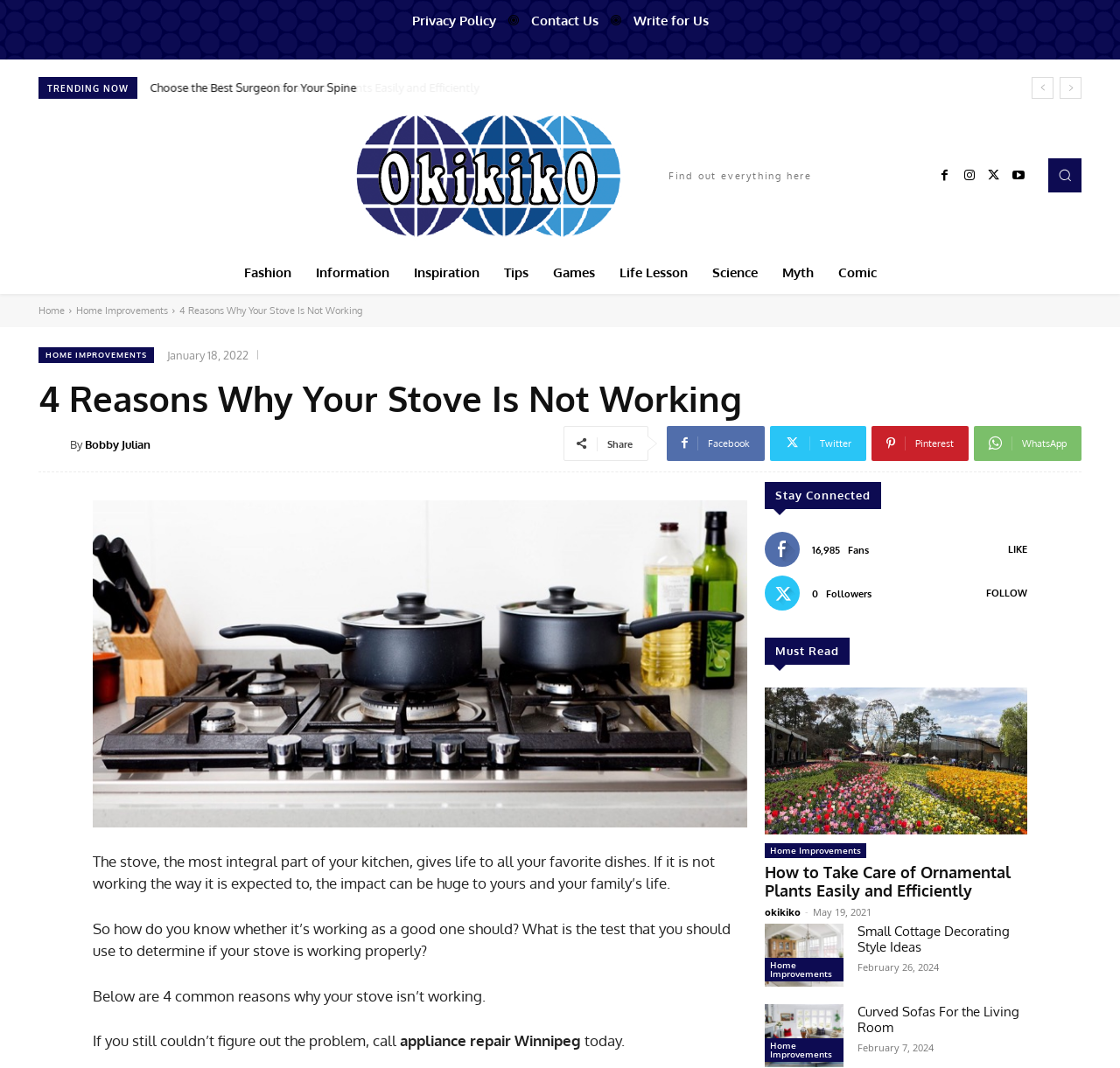Respond with a single word or phrase:
How many fans are mentioned on the webpage?

16,985